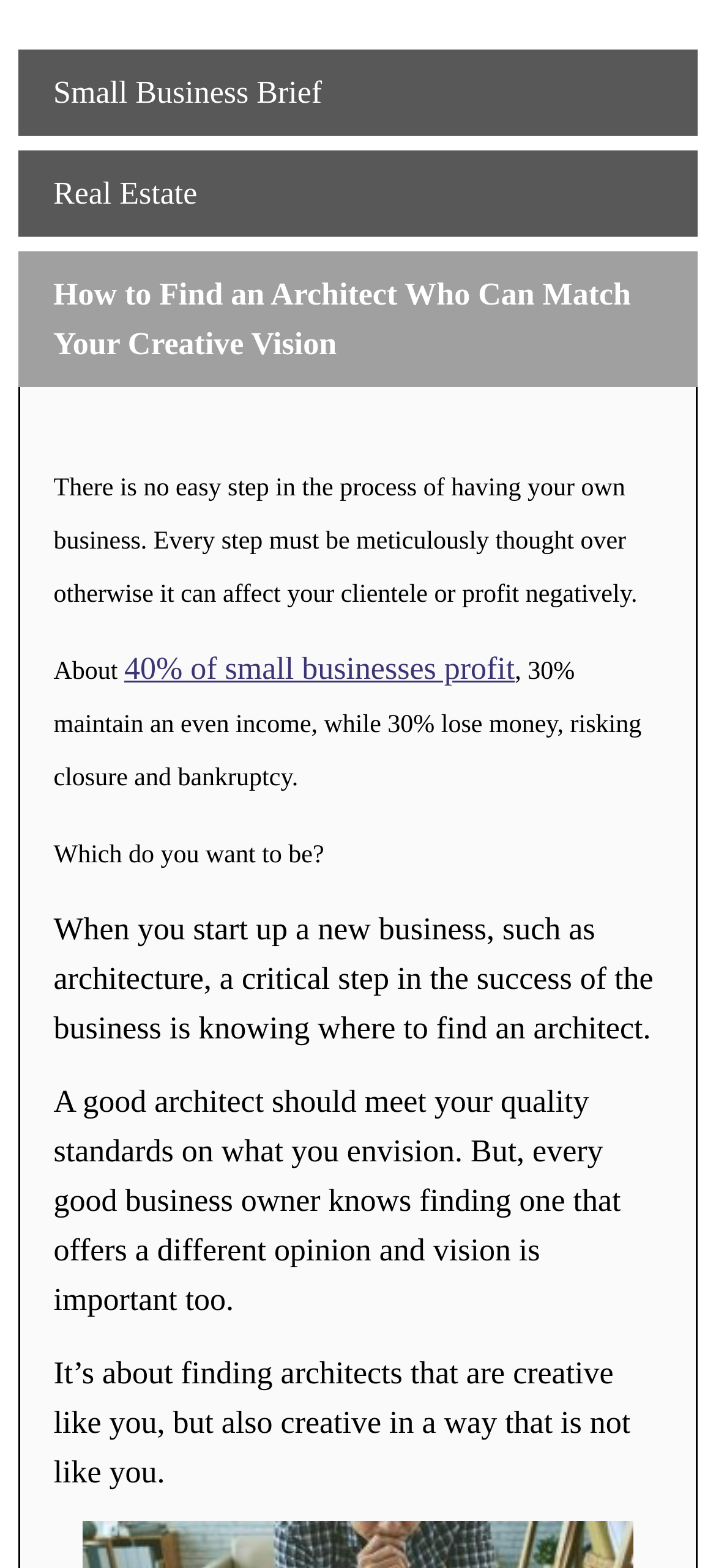How many categories are listed?
Refer to the image and provide a one-word or short phrase answer.

3